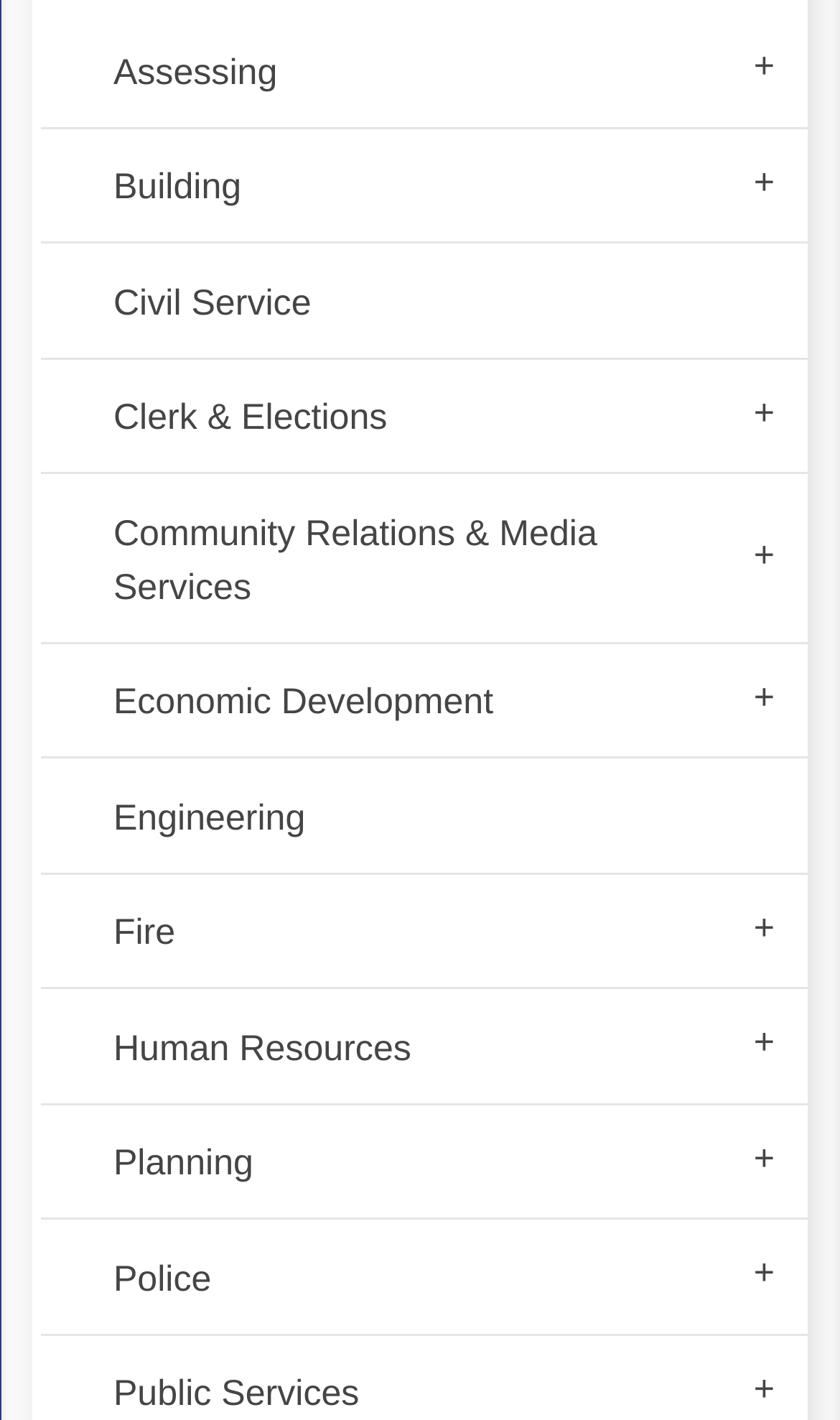Give a succinct answer to this question in a single word or phrase: 
Which menu item has a popup menu with a label containing 'Relations'?

Community Relations & Media Services